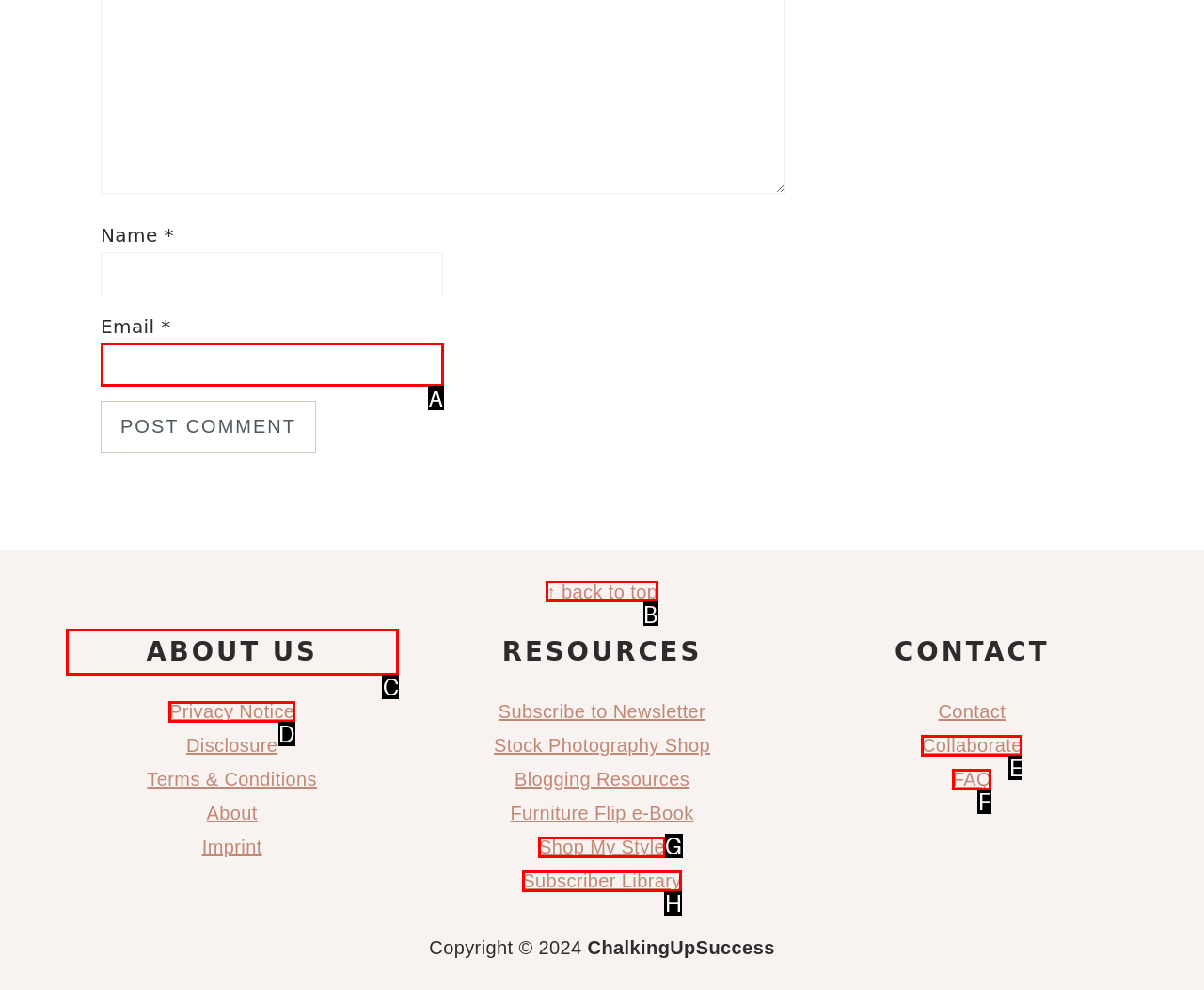For the task: Go to the about us page, identify the HTML element to click.
Provide the letter corresponding to the right choice from the given options.

C